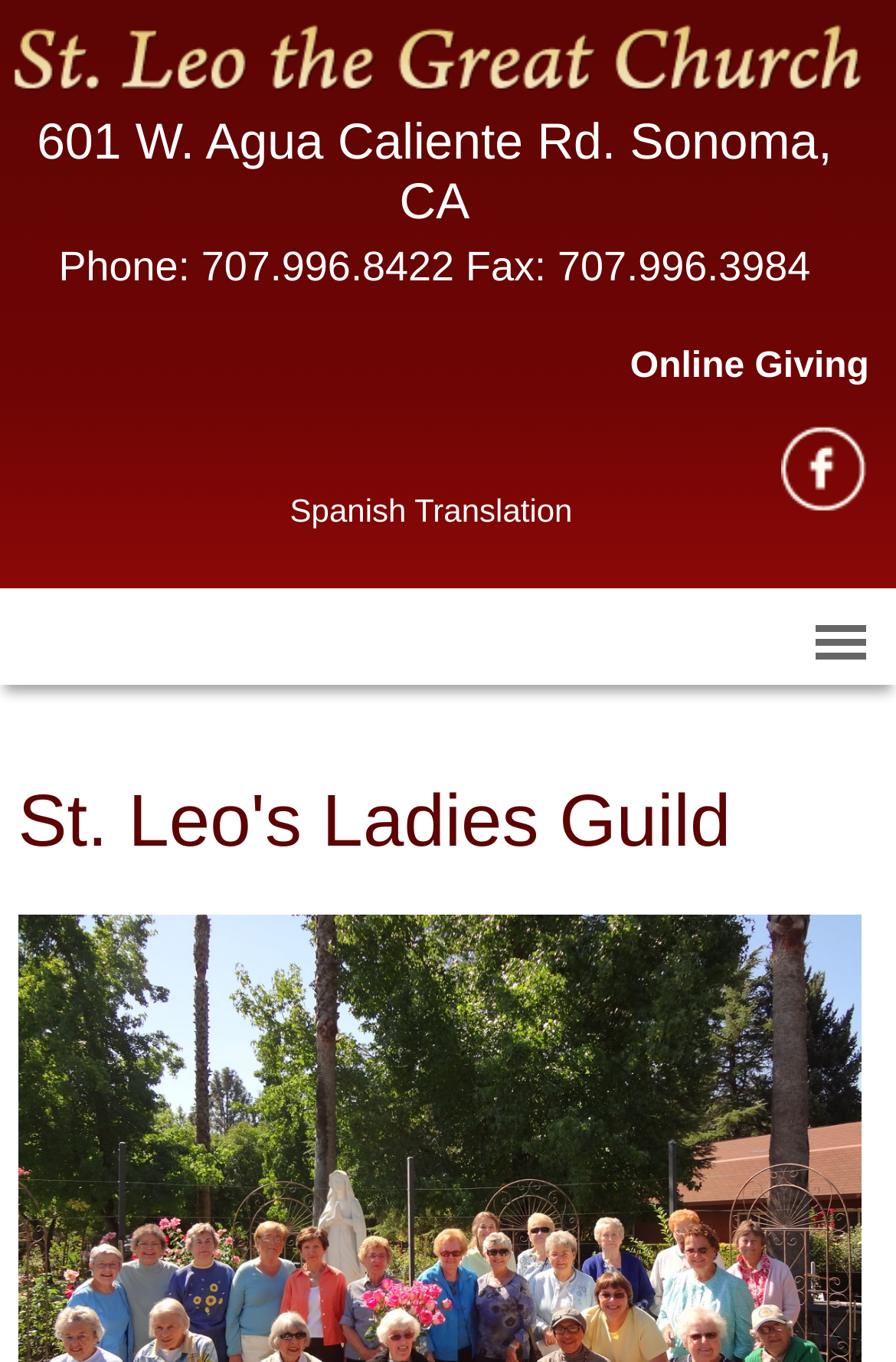Find the bounding box coordinates for the element described here: "707.996.8422".

[0.225, 0.179, 0.507, 0.213]